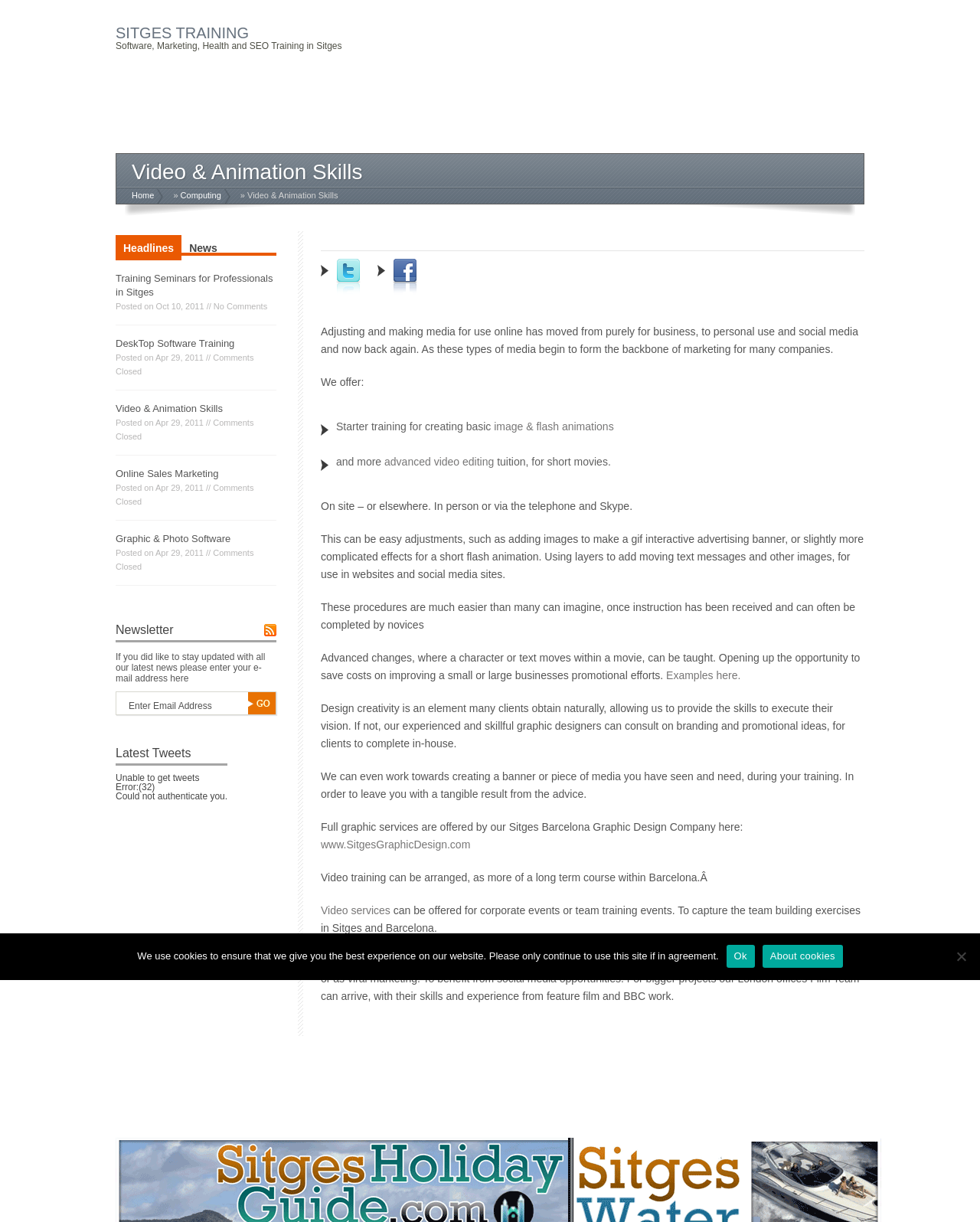Predict the bounding box for the UI component with the following description: "www.SitgesGraphicDesign.com".

[0.327, 0.686, 0.48, 0.696]